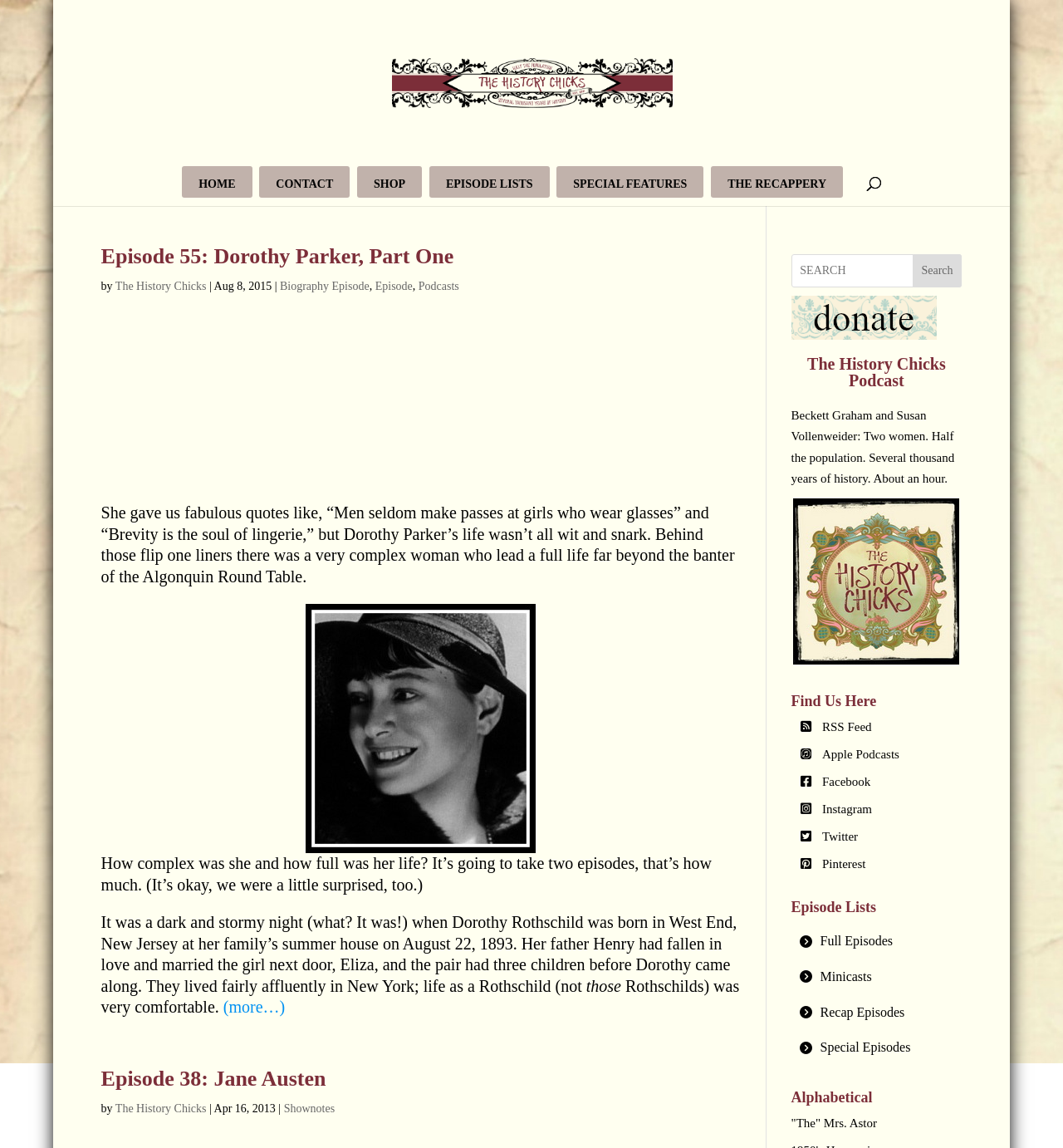Locate the bounding box coordinates of the element I should click to achieve the following instruction: "Share this story on Facebook".

None